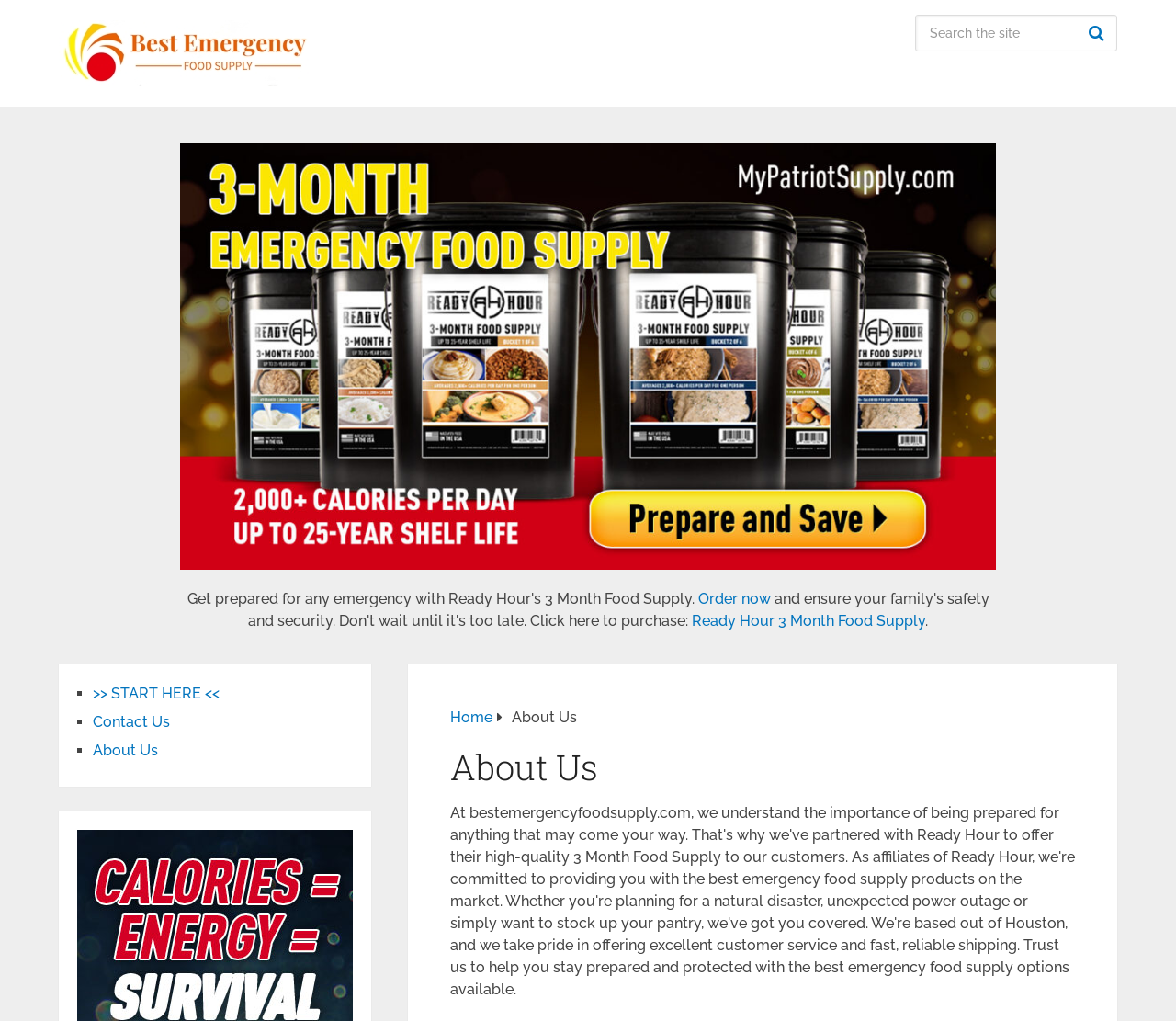Answer the question below with a single word or a brief phrase: 
What can be searched on the website?

The site